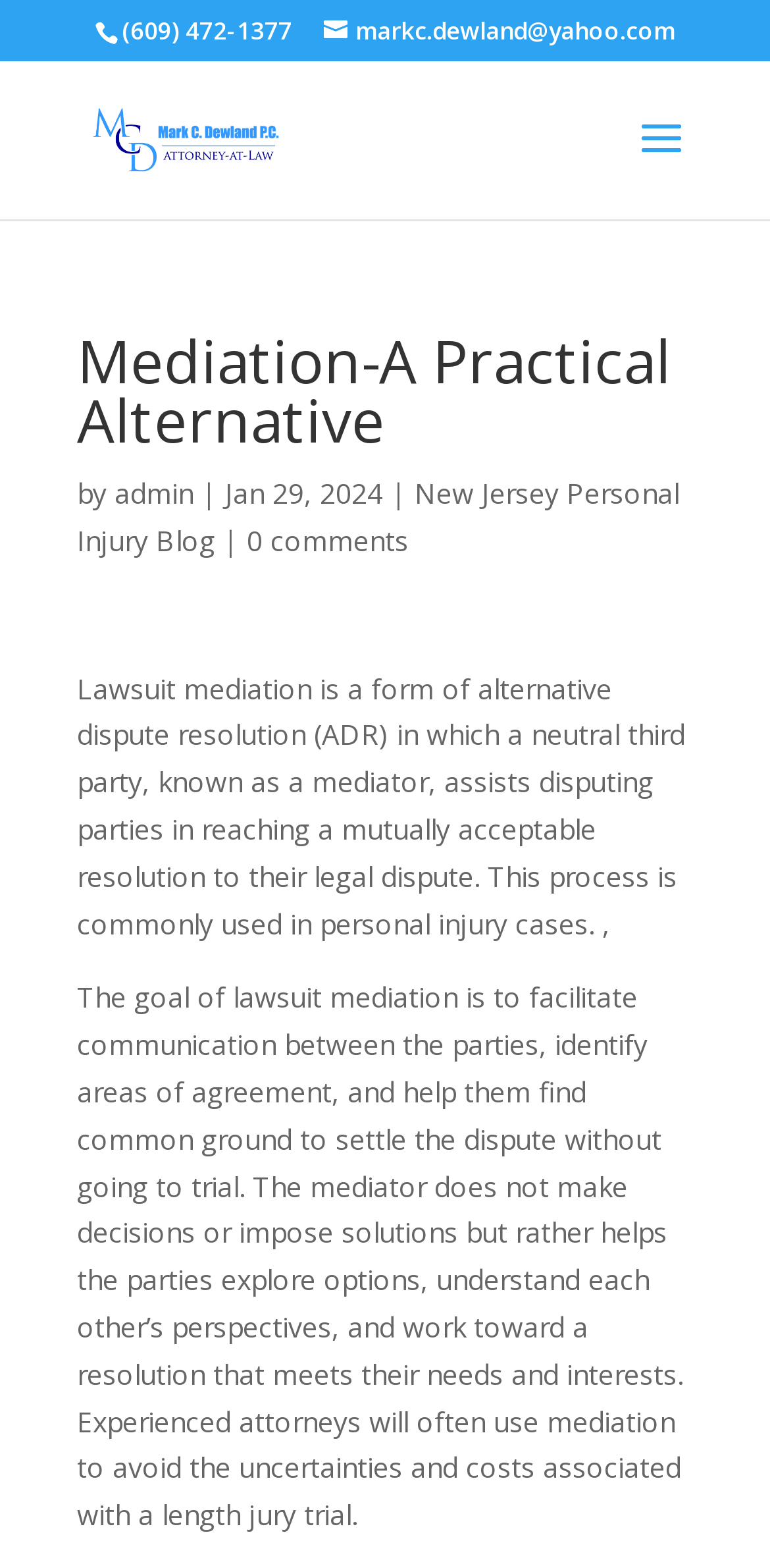Respond to the following question with a brief word or phrase:
Who is the author of the blog post?

admin